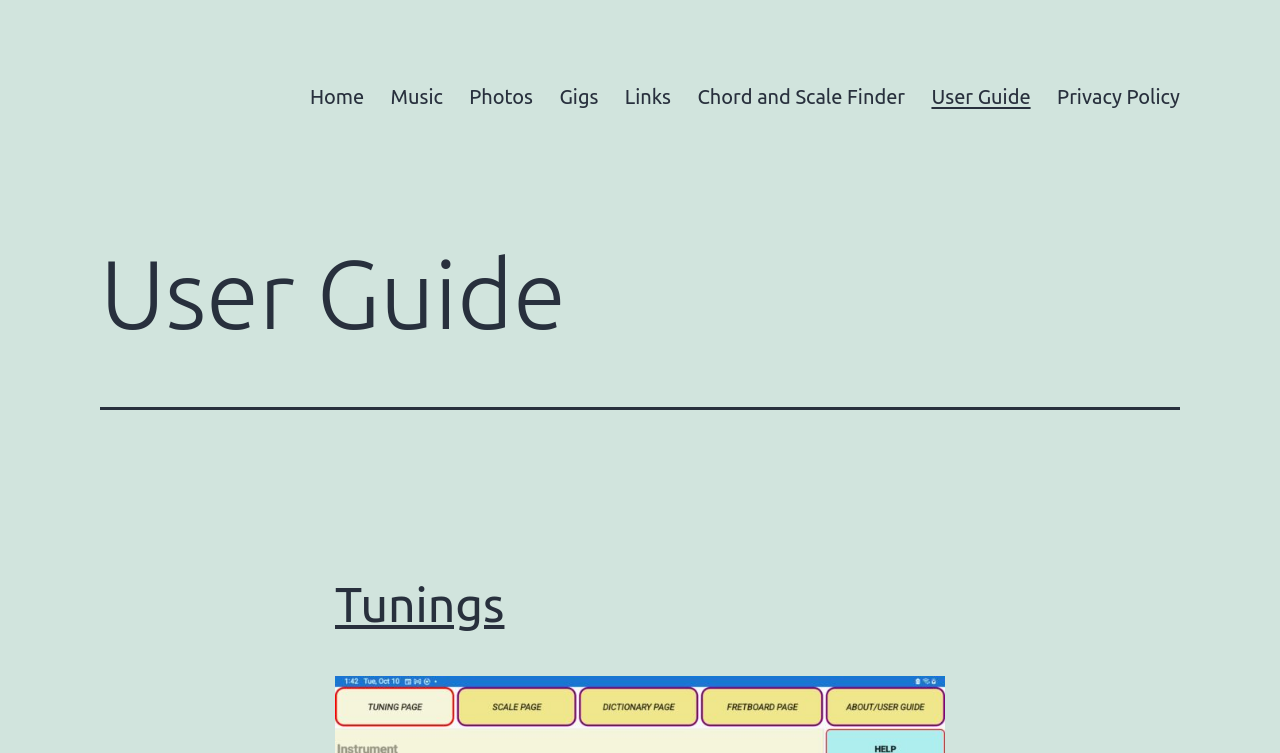Determine the bounding box coordinates of the element that should be clicked to execute the following command: "explore gigs".

[0.427, 0.096, 0.478, 0.161]